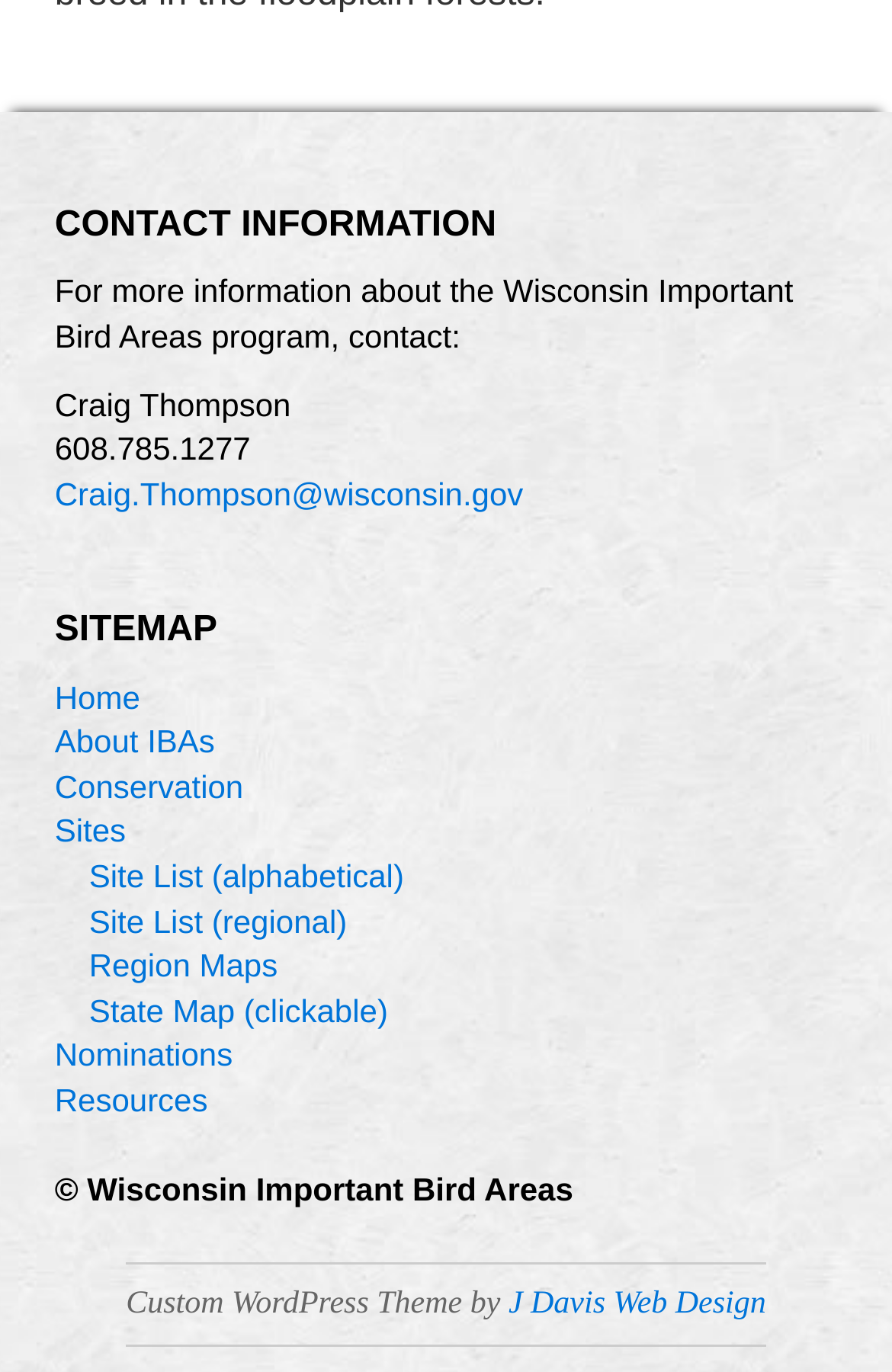Can you find the bounding box coordinates for the element to click on to achieve the instruction: "Contact Craig Thompson"?

[0.061, 0.346, 0.587, 0.373]